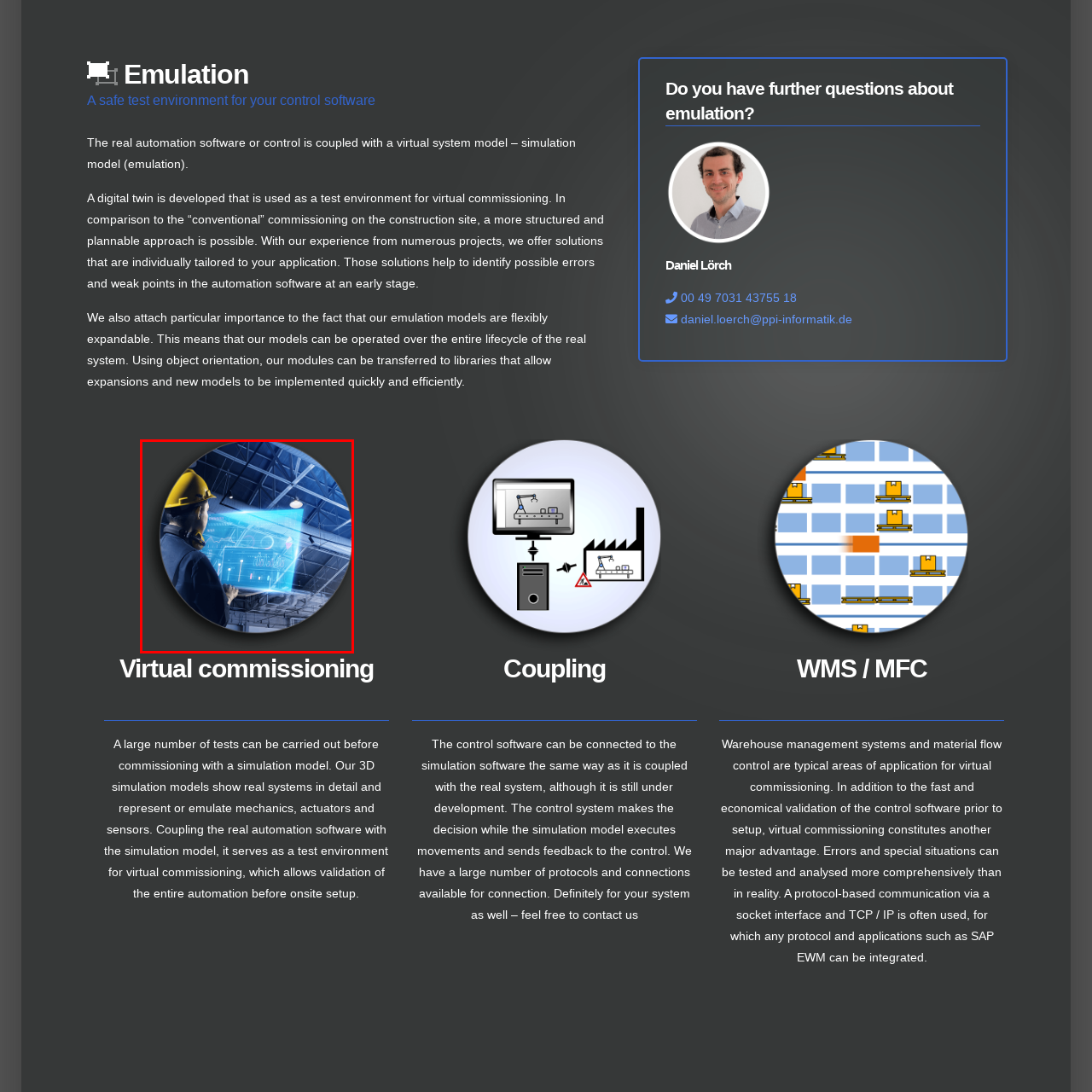What is displayed on the hologram?
Look at the image surrounded by the red border and respond with a one-word or short-phrase answer based on your observation.

Data graphics and charts